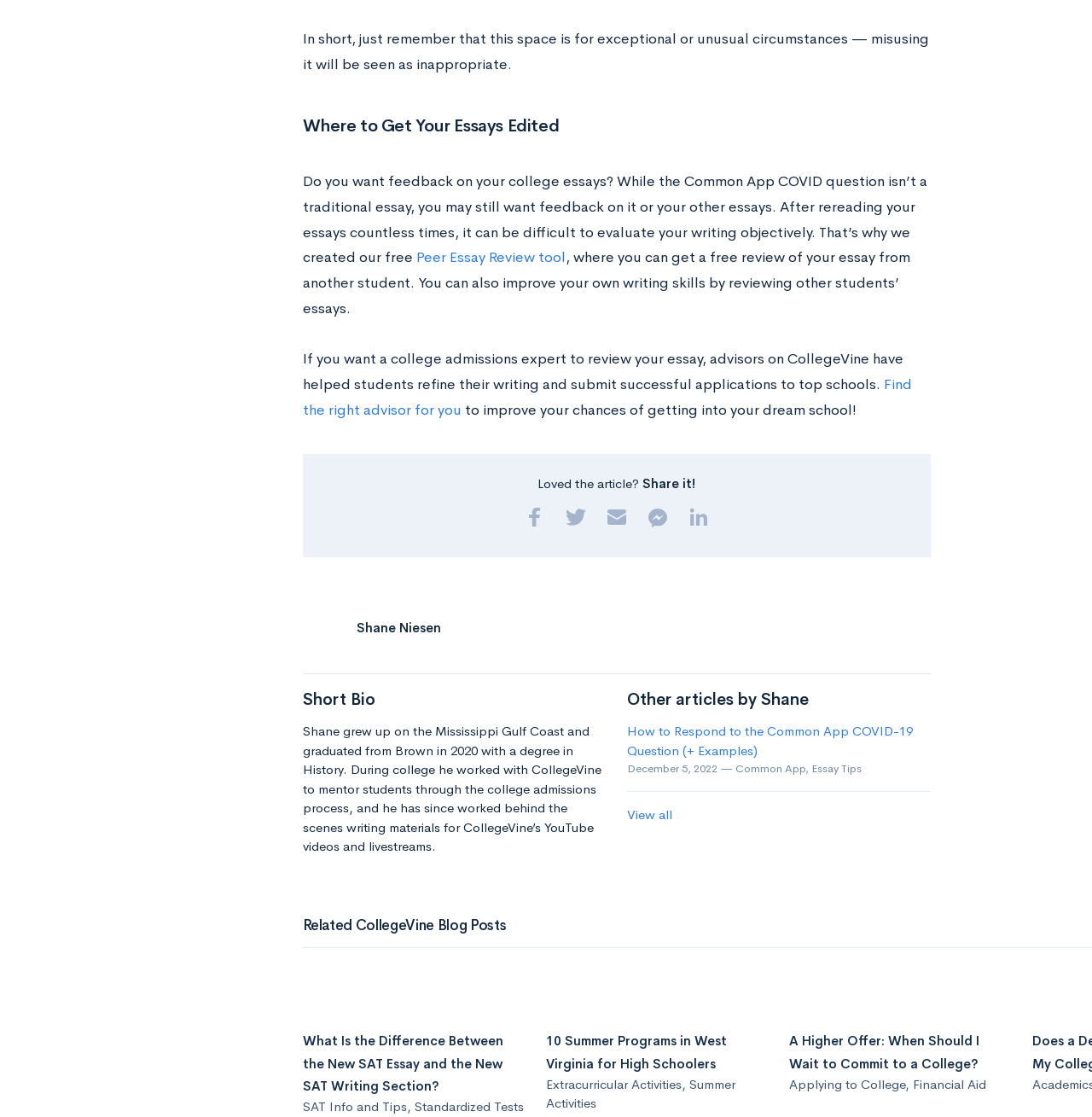Determine the bounding box coordinates of the clickable element necessary to fulfill the instruction: "Get a free review of your essay". Provide the coordinates as four float numbers within the 0 to 1 range, i.e., [left, top, right, bottom].

[0.381, 0.222, 0.518, 0.239]